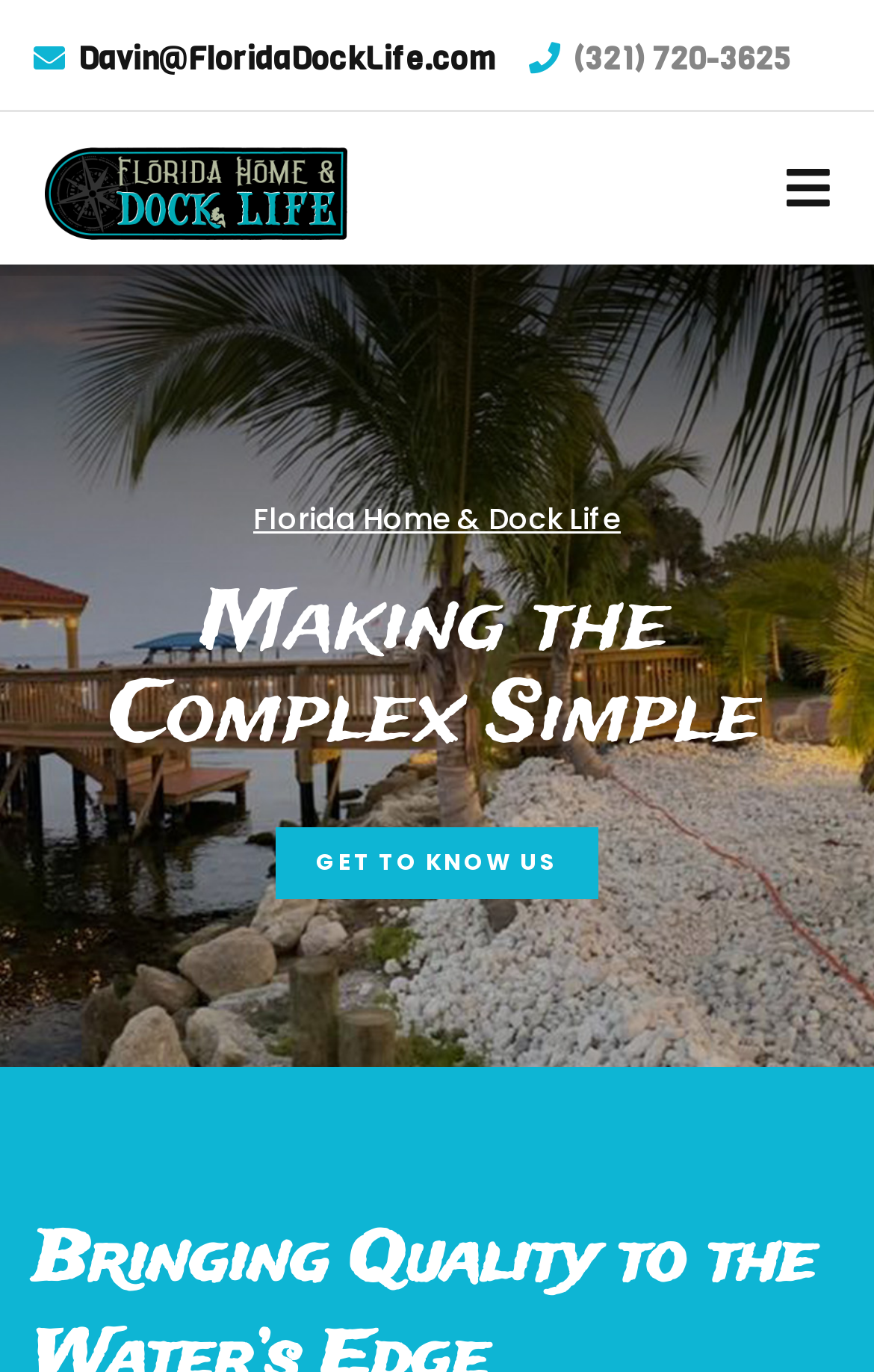Provide the bounding box coordinates for the UI element that is described by this text: "real estate market". The coordinates should be in the form of four float numbers between 0 and 1: [left, top, right, bottom].

None